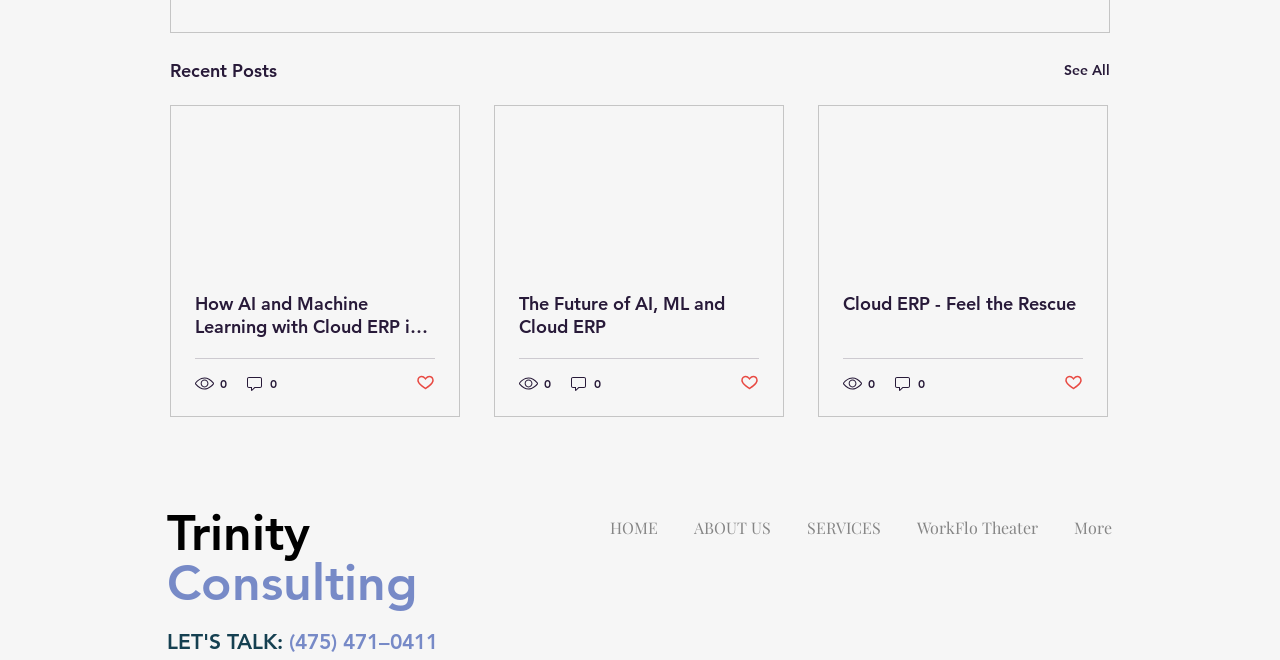Please specify the coordinates of the bounding box for the element that should be clicked to carry out this instruction: "Read the article about AI and Machine Learning with Cloud ERP". The coordinates must be four float numbers between 0 and 1, formatted as [left, top, right, bottom].

[0.152, 0.442, 0.34, 0.512]